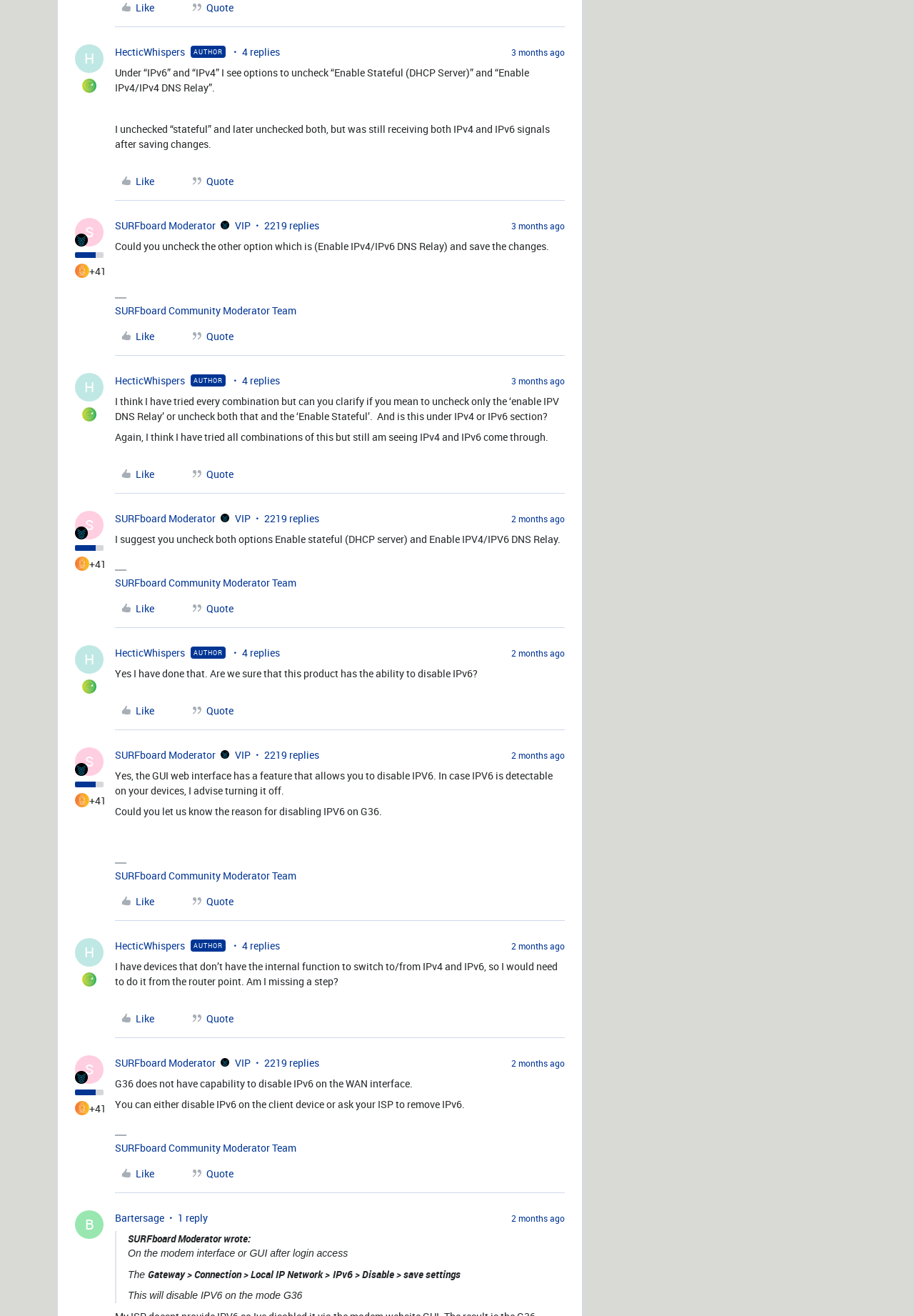How long ago did SURFboard Moderator post?
Please give a detailed and elaborate answer to the question based on the image.

I found the time of the post by looking at the text '2 months ago' next to the 'SURFboard Moderator' badge.